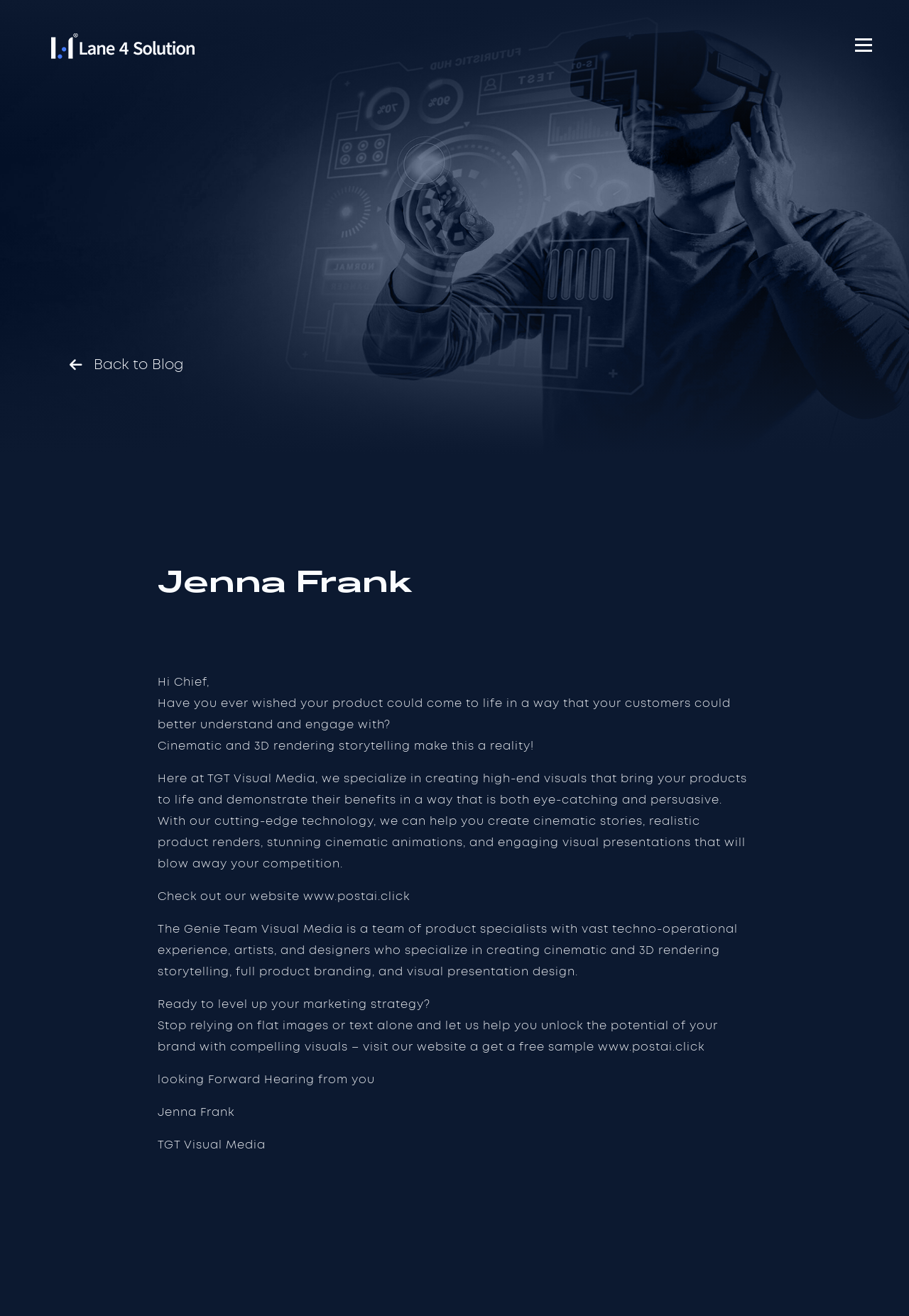Explain the webpage in detail, including its primary components.

The webpage appears to be a blog post or article from TGT Visual Media, a company that specializes in creating high-end visuals for product marketing. At the top of the page, there is a large image that spans the entire width, likely a banner or header image. Below this image, there is a link to "Lane4Solution" accompanied by a small image, positioned near the top-left corner of the page.

In the main content area, there is a heading with the author's name, "Jenna Frank", followed by a series of paragraphs that introduce the concept of cinematic and 3D rendering storytelling for product marketing. The text explains how TGT Visual Media can help bring products to life and demonstrate their benefits in a visually engaging way.

Below the introductory text, there are several paragraphs that describe the company's services and expertise, including cinematic stories, product renders, animations, and visual presentations. The text also includes a call-to-action, encouraging readers to visit the company's website and get a free sample.

At the bottom of the page, there is a section with a heading "Related post", which suggests that there may be additional content or articles related to the topic. Throughout the page, the text is arranged in a clear and readable format, with headings and paragraphs that are easy to follow.